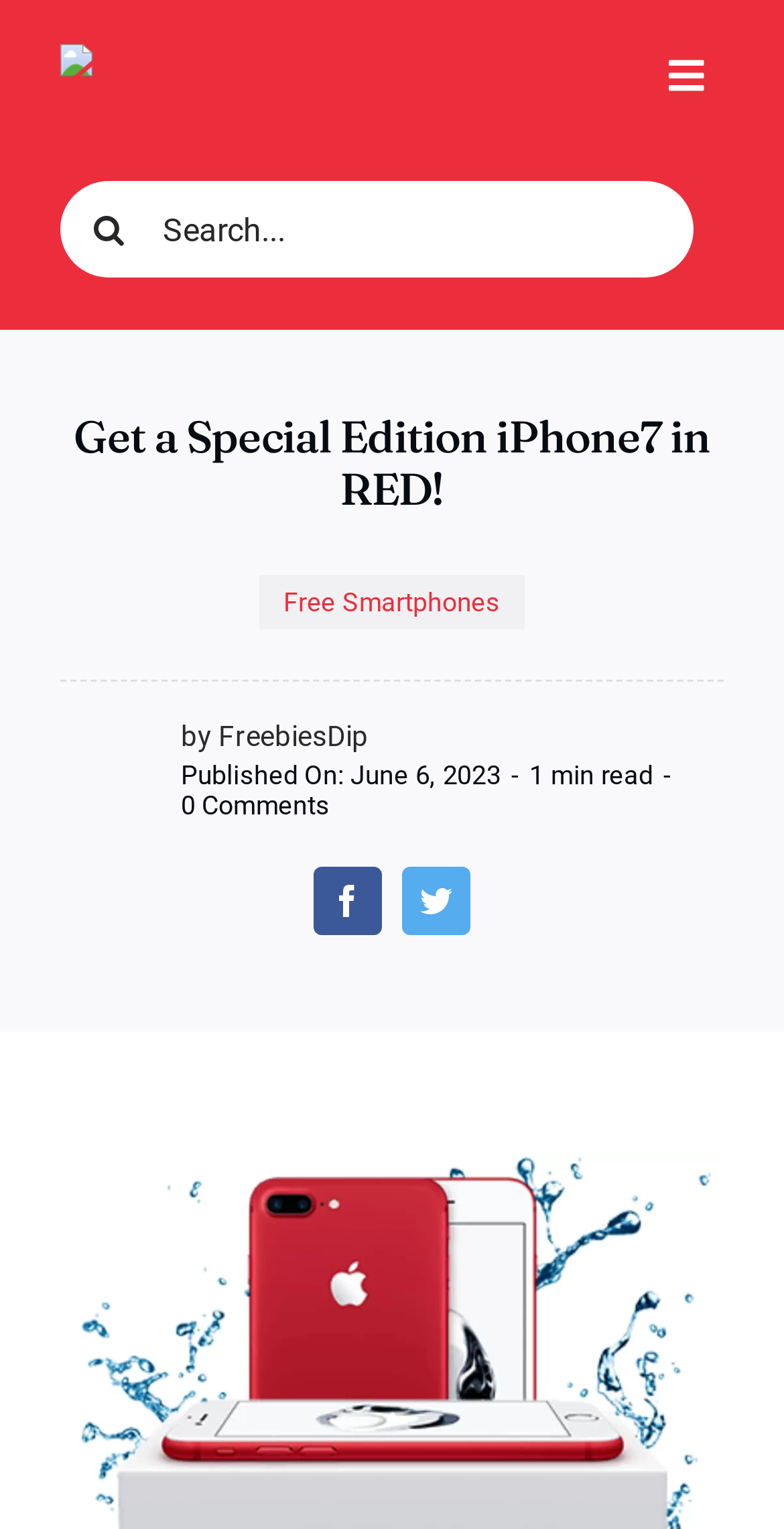What is the date of publication?
From the screenshot, supply a one-word or short-phrase answer.

June 6, 2023